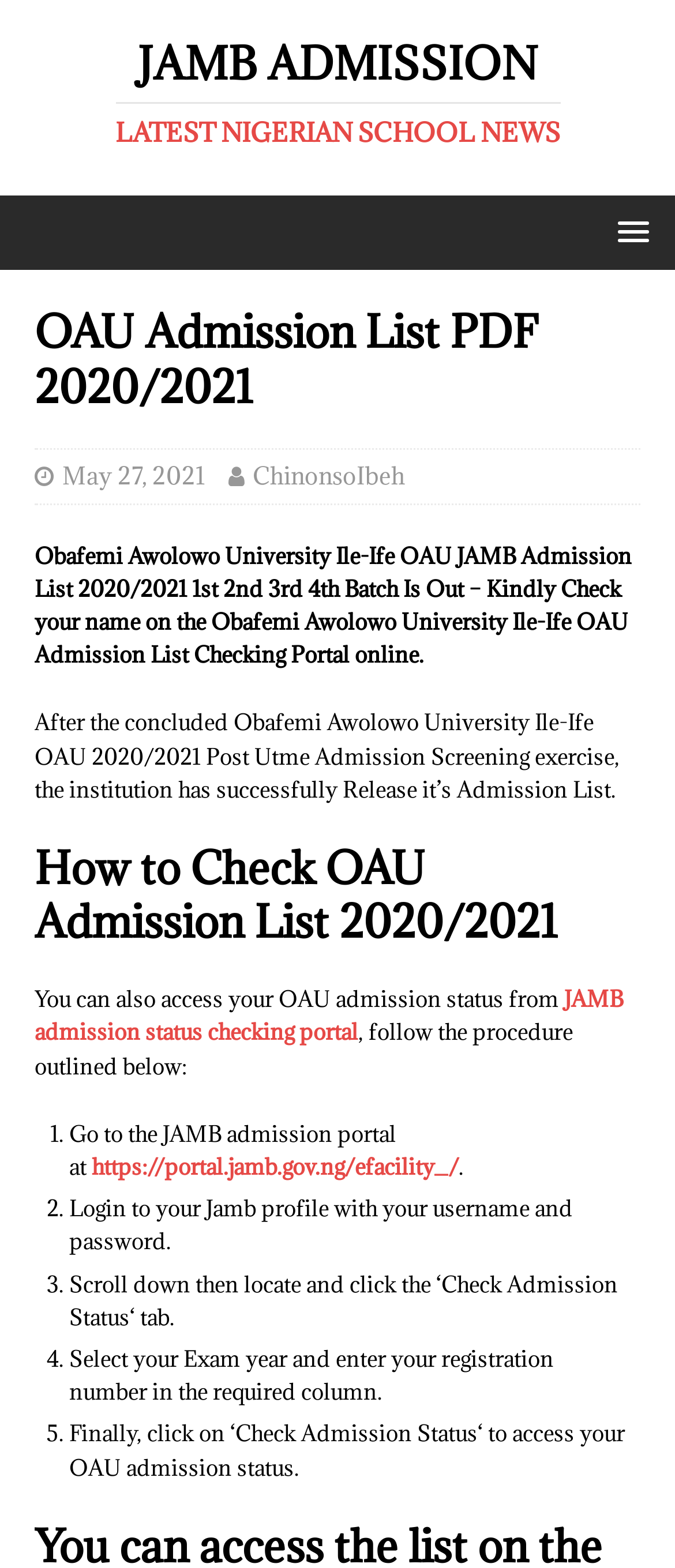Explain the webpage's design and content in an elaborate manner.

The webpage is about Obafemi Awolowo University Ile-Ife OAU JAMB Admission List 2020/2021. At the top, there is a link to "JAMB ADMISSION LATEST NIGERIAN SCHOOL NEWS" with two headings, "JAMB ADMISSION" and "LATEST NIGERIAN SCHOOL NEWS". 

On the top right, there is a menu link with a popup. Below it, there is a header section with a heading "OAU Admission List PDF 2020/2021", a date "May 27, 2021", and an author "ChinonsoIbeh". 

The main content of the webpage is a series of paragraphs and steps to check the OAU admission list. The first paragraph announces that the Obafemi Awolowo University Ile-Ife OAU JAMB Admission List 2020/2021 is out and provides instructions to check the admission list. The second paragraph explains that the admission list is released after the Post Utme Admission Screening exercise.

Below these paragraphs, there is a heading "How to Check OAU Admission List 2020/2021" followed by a paragraph explaining that the admission status can be checked from the JAMB admission status checking portal. The webpage then provides a 5-step procedure to check the admission status, with each step numbered and explained in detail. The steps include going to the JAMB admission portal, logging in to the Jamb profile, scrolling down to locate and click the "Check Admission Status" tab, selecting the exam year and entering the registration number, and finally clicking on "Check Admission Status" to access the OAU admission status.